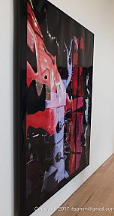What type of flooring is in the exhibition space?
Refer to the screenshot and deliver a thorough answer to the question presented.

The caption describes the exhibition space as having 'sleek wooden flooring', which suggests a modern and minimalist aesthetic that allows the artwork to take center stage.